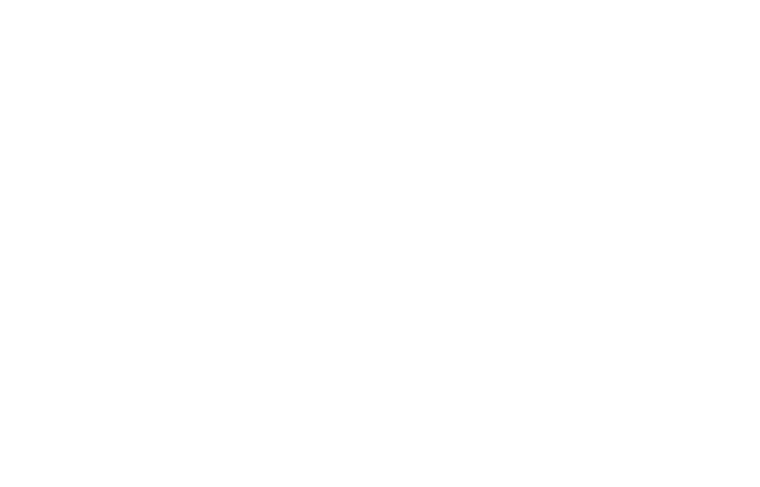Generate a complete and detailed caption for the image.

The image depicts a detailed graphical representation of the Xiaoqiang Robot Model as it appears in the rviz visualization tool, commonly used in the Robot Operating System (ROS). This model showcases the robot's current pose in real time, embodying the interactive capabilities of the rviz software. The context emphasizes the usefulness of displaying robotics data visually, allowing users to understand and monitor robot behavior and navigation effectively. The accompanying documentation highlights the importance of displaying such models for monitoring and debugging robotic systems, which is crucial for developers working with robotics applications.